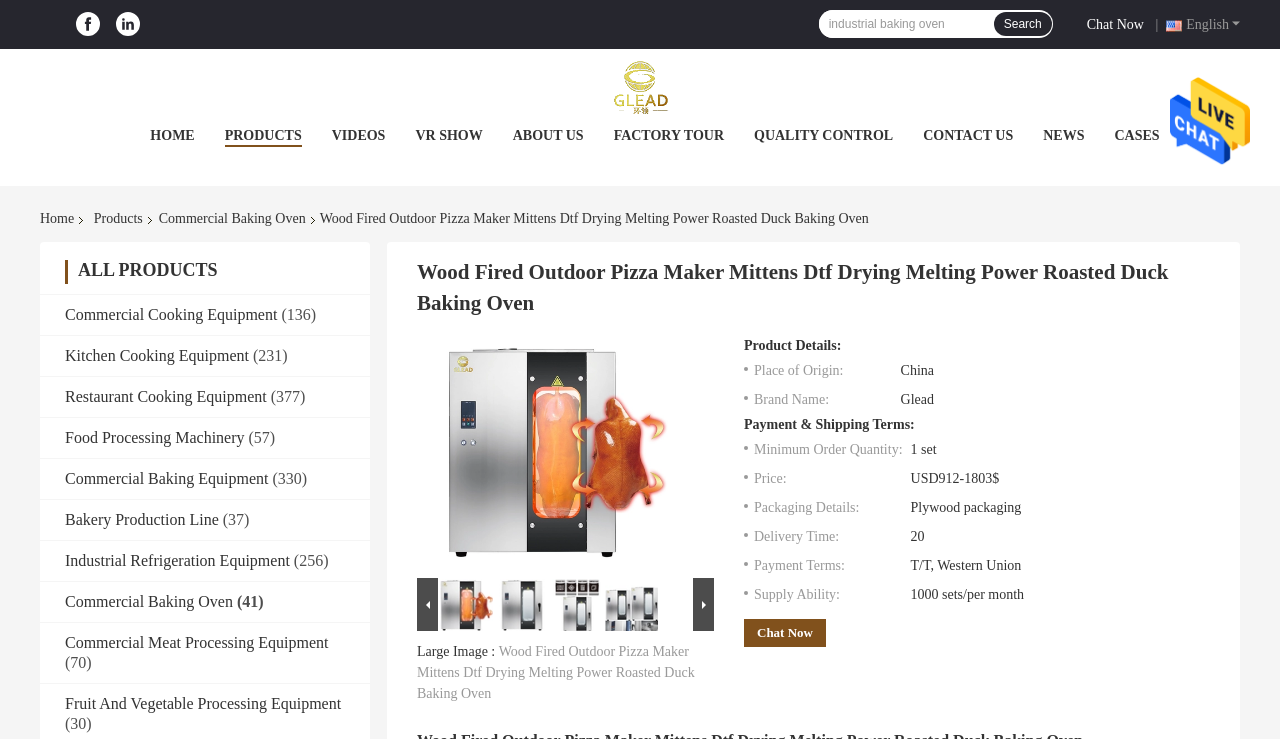Find the bounding box coordinates of the element I should click to carry out the following instruction: "Visit the Facebook page of Guangzhou Glead Kitchen Equipment Co., Ltd.".

[0.055, 0.016, 0.083, 0.051]